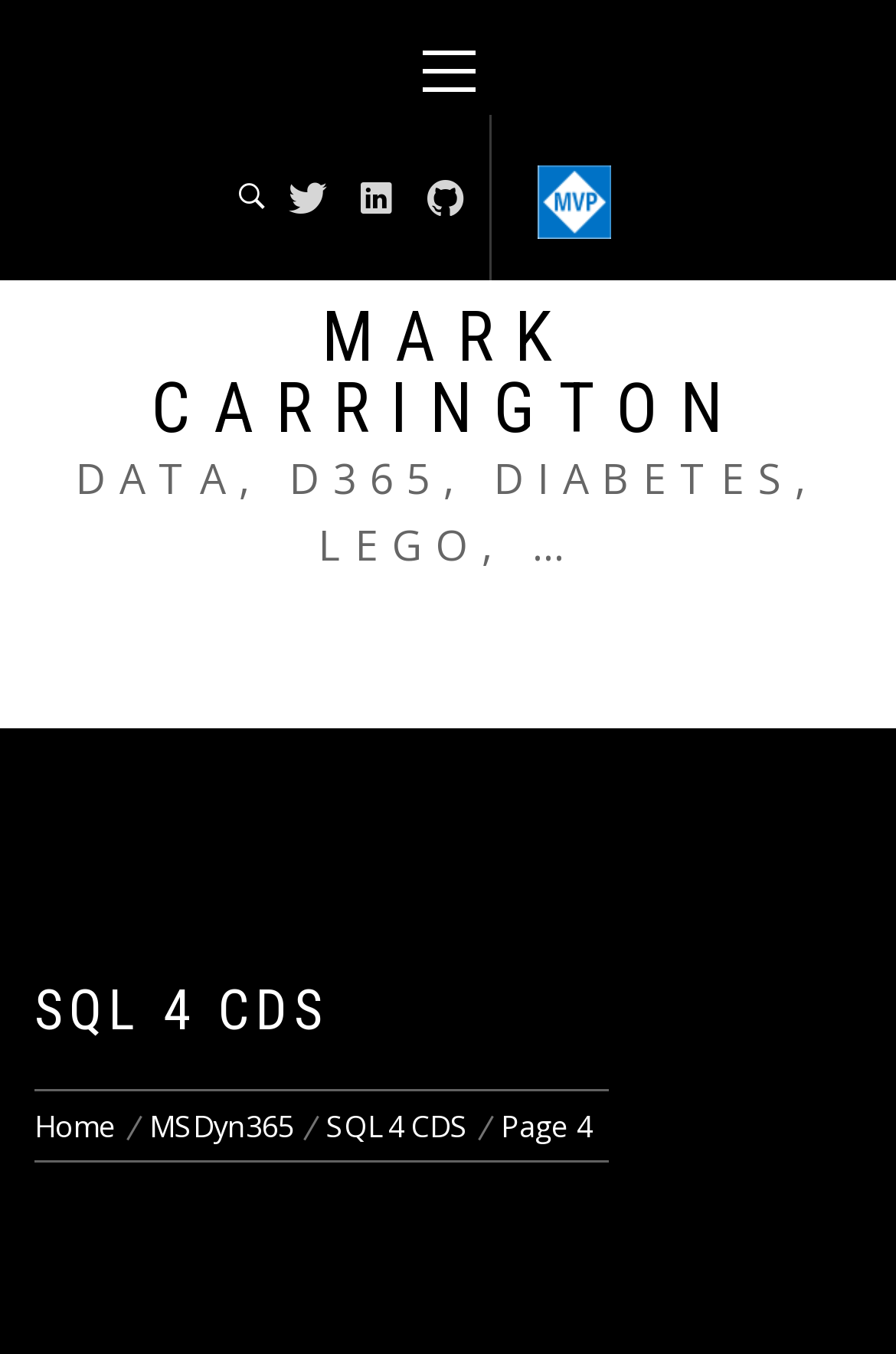Can you look at the image and give a comprehensive answer to the question:
How many social media links are there?

There are four social media links located at the top of the page, represented by the Unicode characters '', '', '', and '', which are commonly used to represent social media platforms.